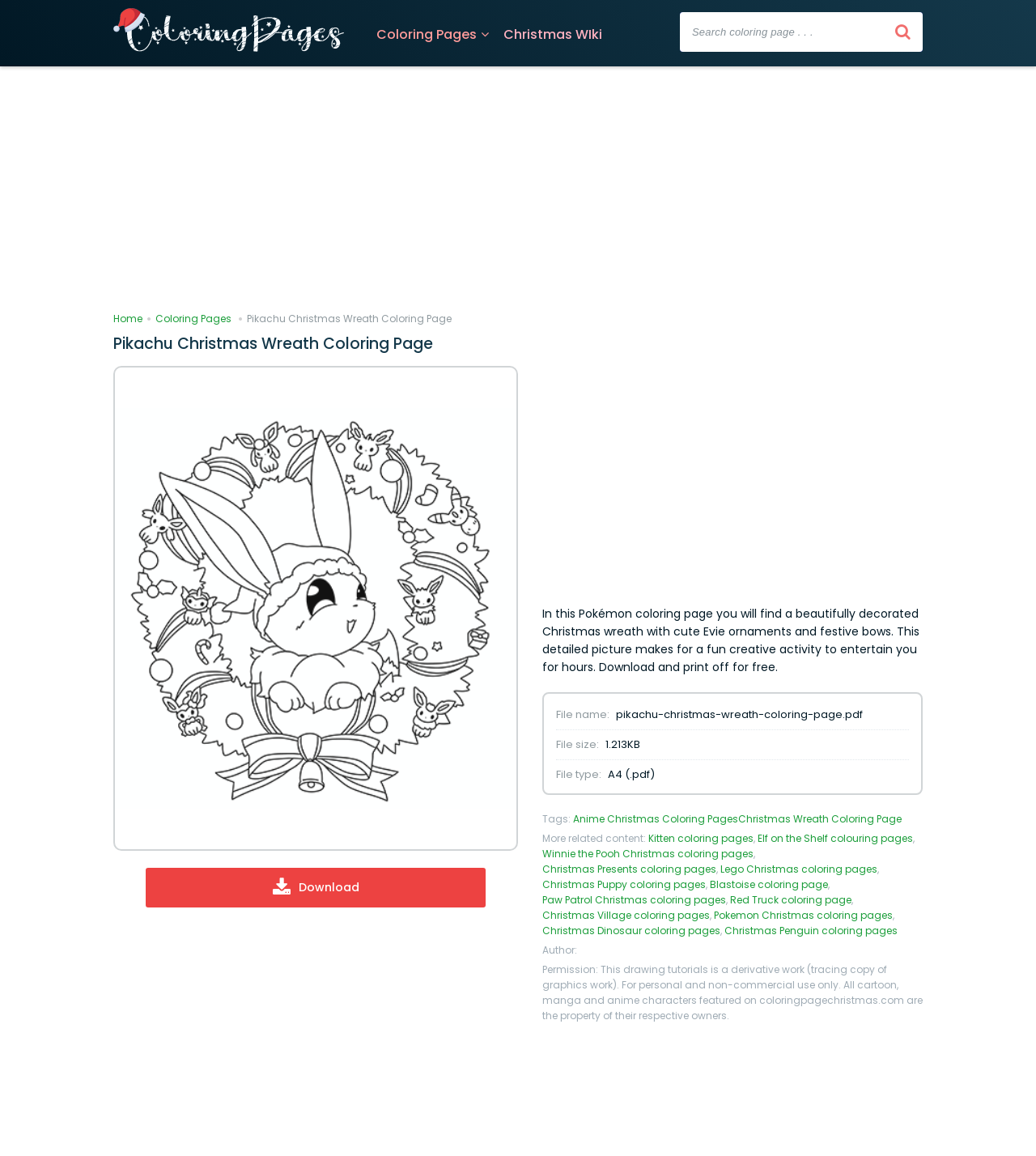Please examine the image and answer the question with a detailed explanation:
How many related content links are available?

I found this answer by counting the number of links under the text 'More related content:' which are 10 in total.